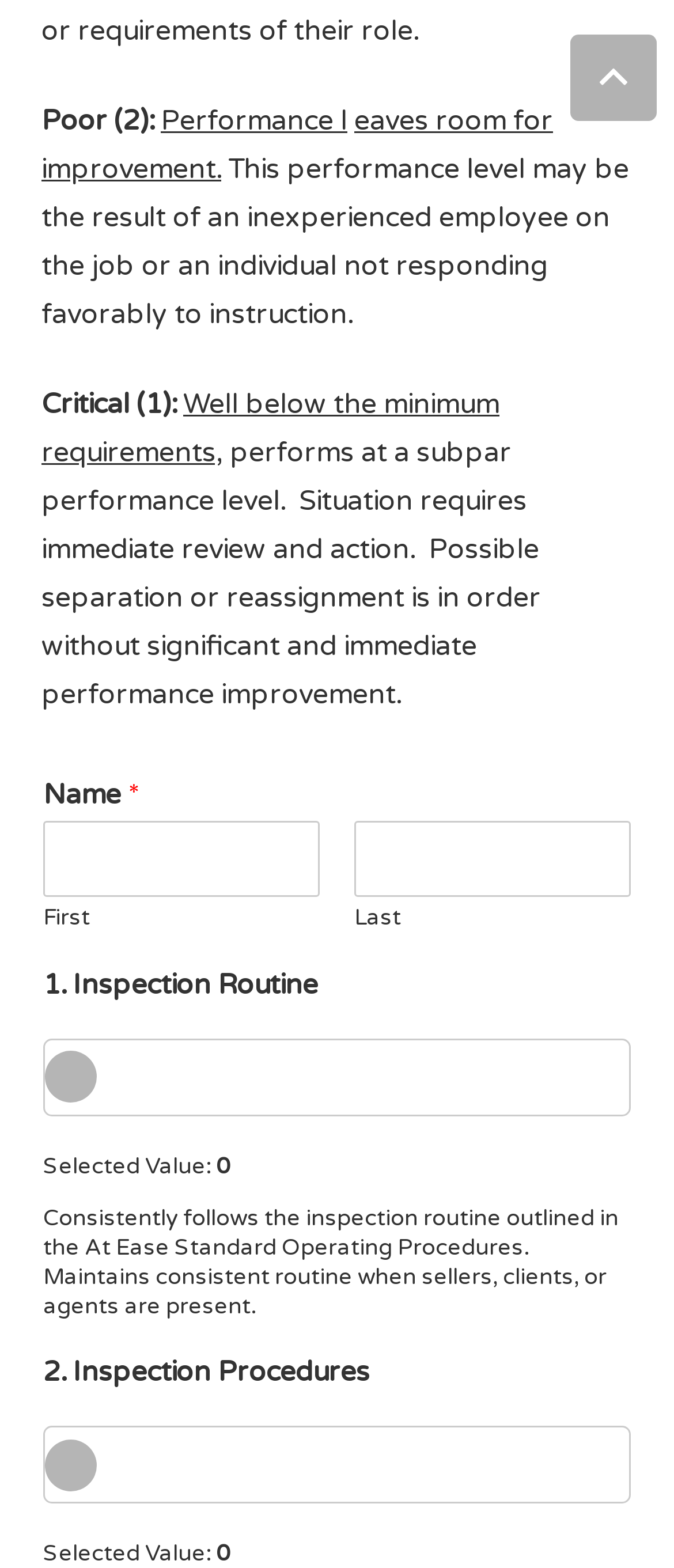What is the lowest performance level?
Answer the question with as much detail as possible.

The lowest performance level is Critical (1) as indicated by the text 'Critical (1): Well below the minimum requirements, performs at a subpar performance level. Situation requires immediate review and action. Possible separation or reassignment is in order without significant and immediate performance improvement.'